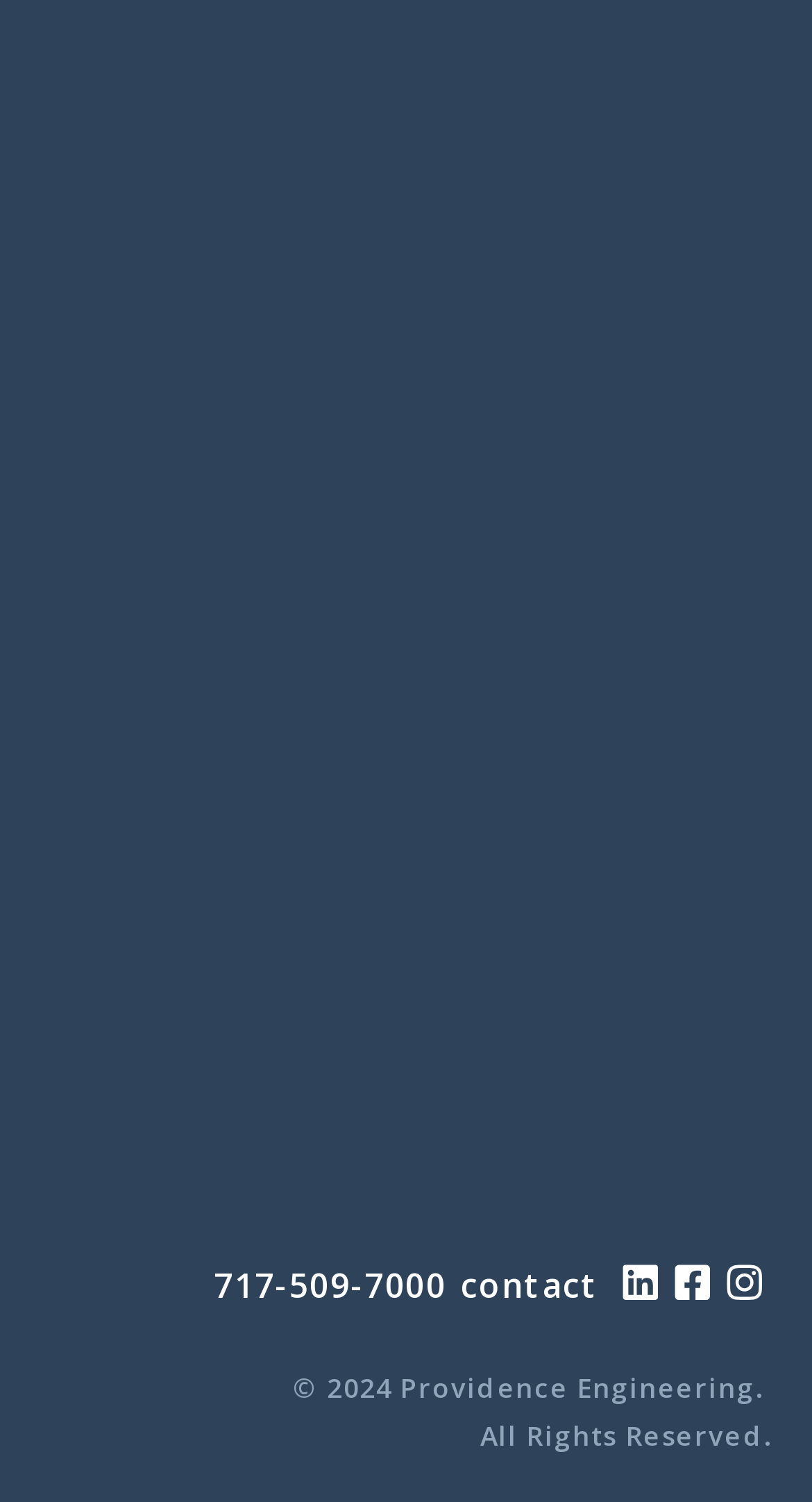Use a single word or phrase to answer the question: What is the phone number to contact?

717-509-7000